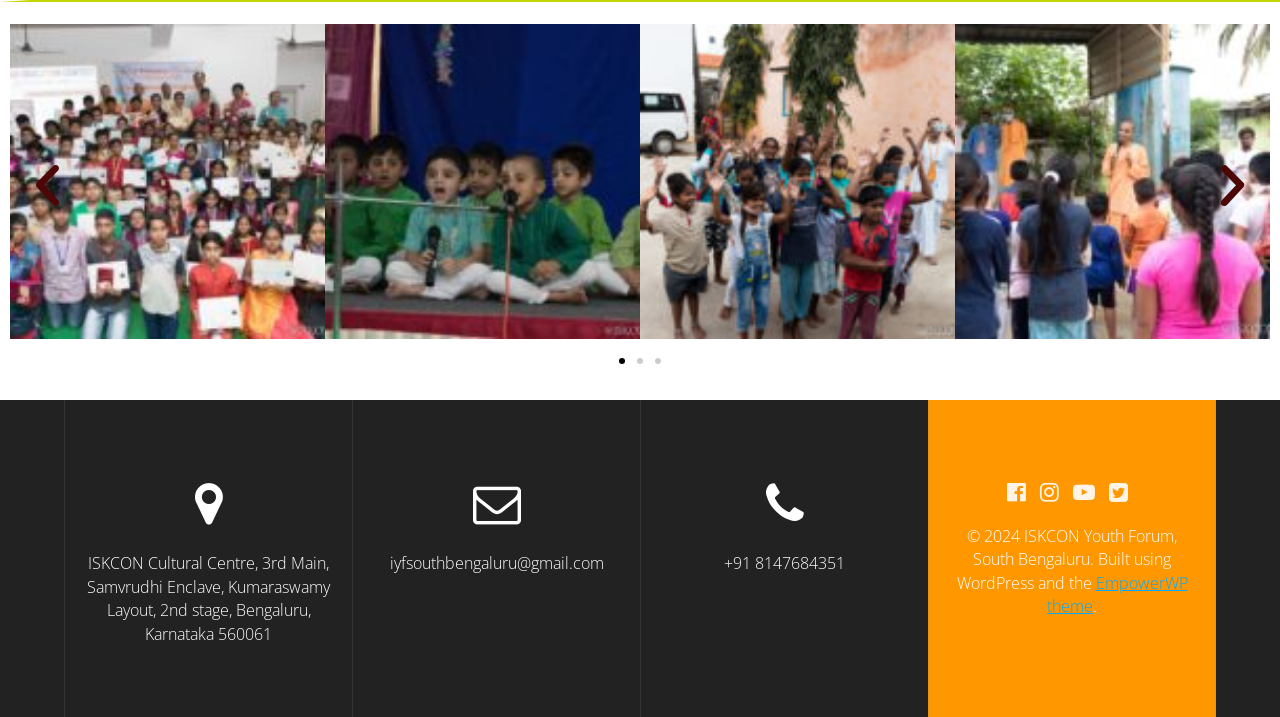How many slides are there in the carousel?
Based on the image, answer the question with as much detail as possible.

I counted the number of 'group' elements with the role description 'slide' inside the 'Carousel | Horizontal scrolling: Arrow Left & Right' element, which are 5.